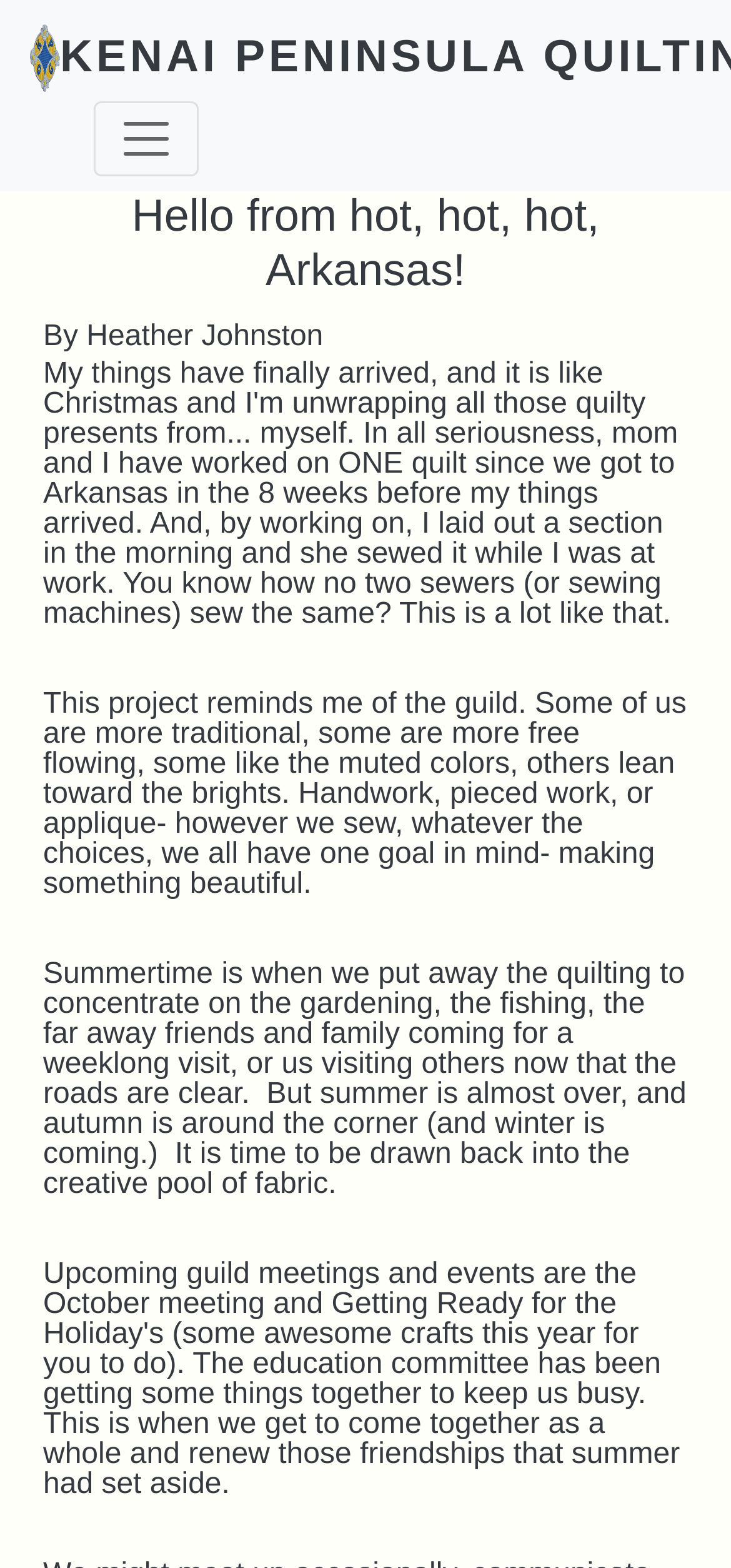How many paragraphs of text are there in the article?
Refer to the image and provide a one-word or short phrase answer.

3